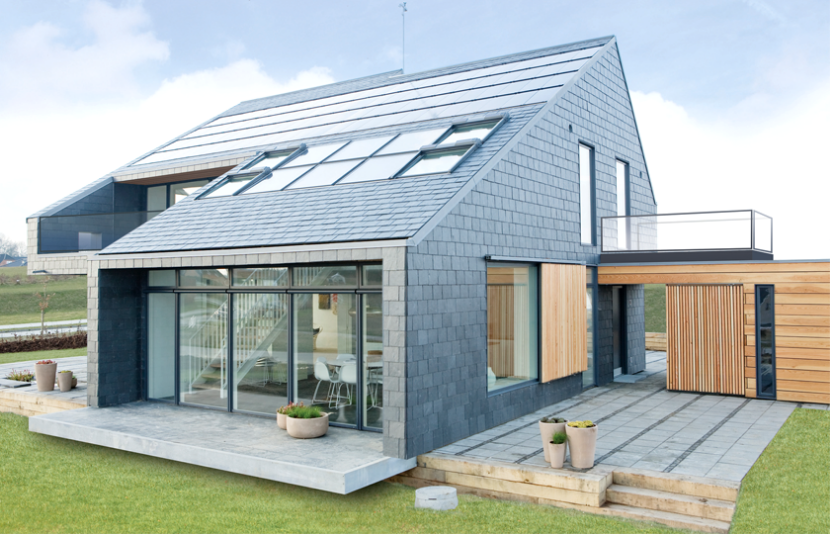What is the purpose of the skylights on the sloped roof?
Use the screenshot to answer the question with a single word or phrase.

enhance natural lighting